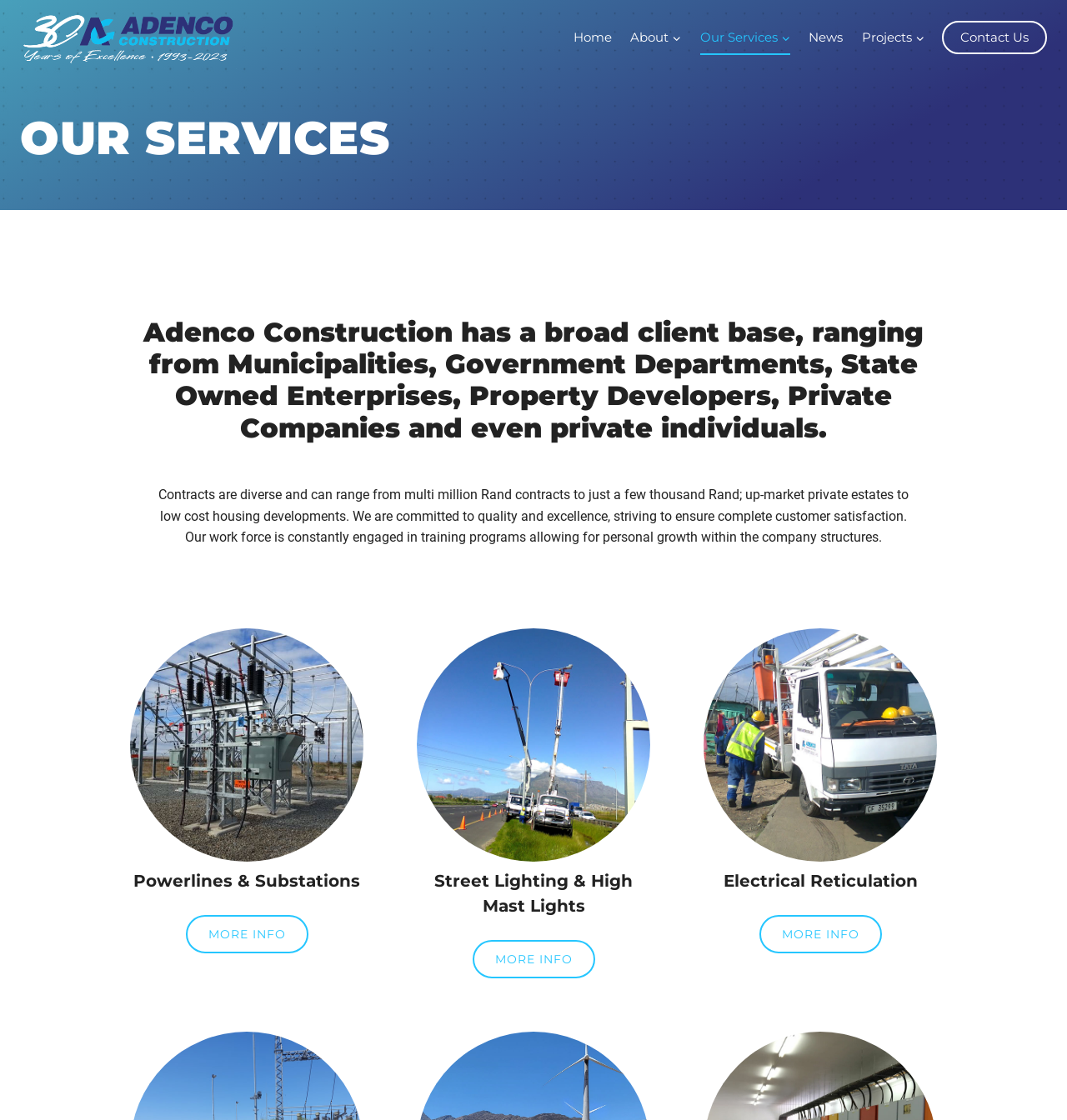How many services are listed?
Using the visual information, reply with a single word or short phrase.

4